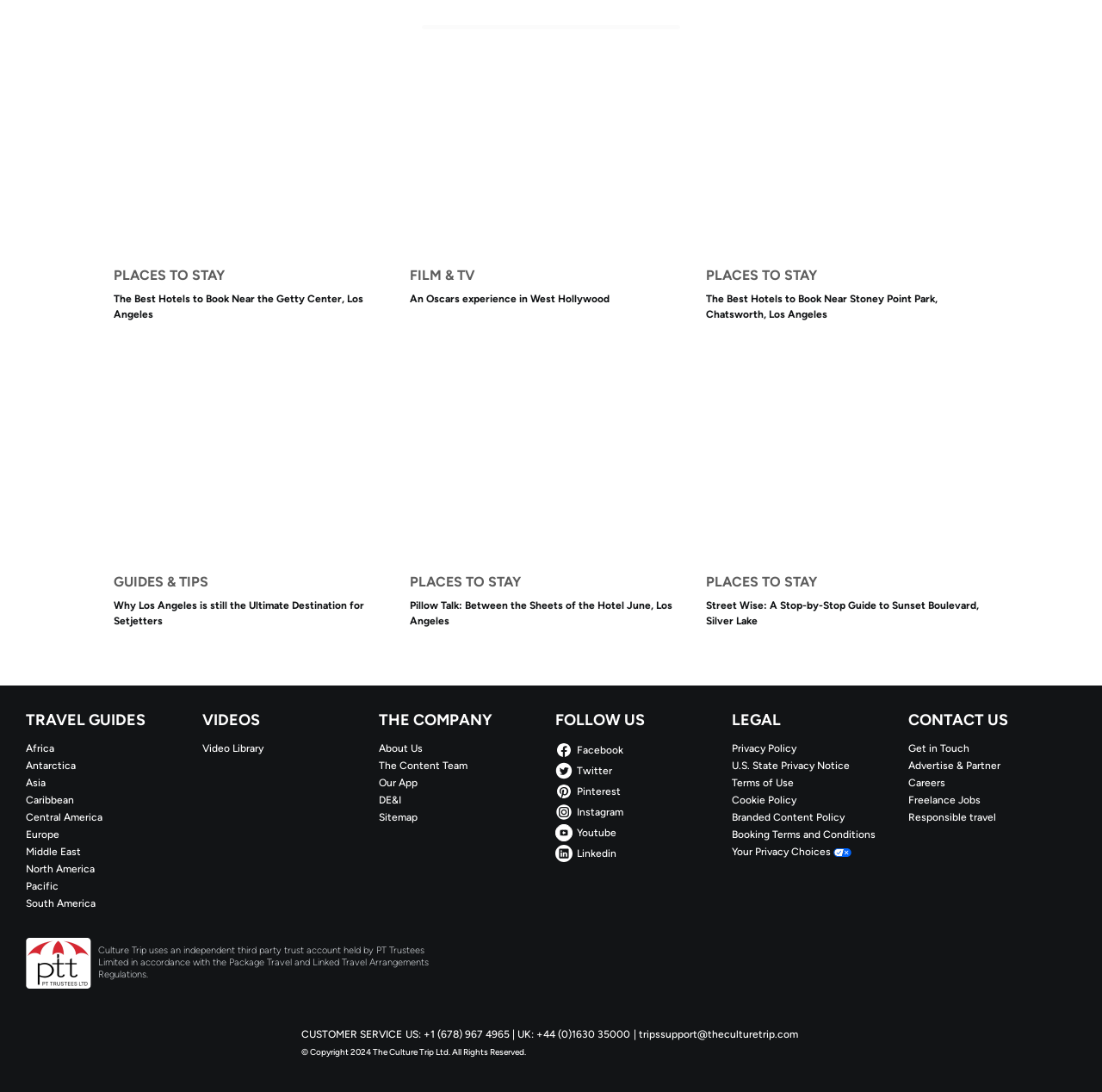Based on the element description Careers, identify the bounding box coordinates for the UI element. The coordinates should be in the format (top-left x, top-left y, bottom-right x, bottom-right y) and within the 0 to 1 range.

[0.824, 0.71, 0.977, 0.723]